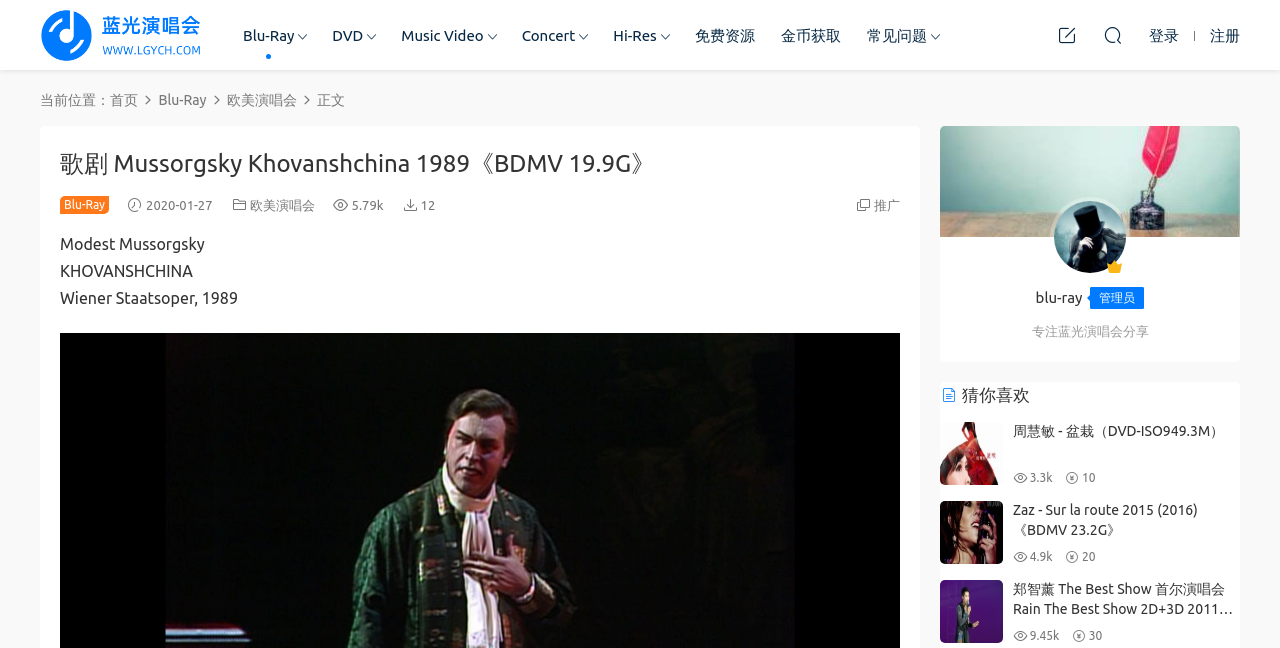Explain the webpage in detail.

This webpage appears to be a Blu-ray concert video sharing platform, specifically focused on opera performances. The title of the webpage is "歌剧 Mussorgsky Khovanshchina 1989《BDMV 19.9G》 - 蓝光演唱会" which translates to "Mussorgsky's Khovanshchina 1989 Blu-ray Concert".

At the top of the page, there are several links to different categories, including "Blu-Ray", "DVD", "Music Video", "Concert", "Hi-Res", and "免费资源" (free resources). Below these links, there is a navigation bar with links to "首页" (home), "Blu-Ray", and "欧美演唱会" (European concerts).

The main content of the page is a detailed description of the opera performance "Khovanshchina" by Modest Mussorgsky, performed by the Wiener Staatsoper in 1989. The description includes the title, composer, and performance details. There is also an image of the Blu-ray cover art.

Below the description, there are several links to related resources, including a "推广" (promotion) link and a link to a user profile.

The page also features a section titled "猜你喜欢" (you might like), which displays three recommended concert videos, each with a title, image, and brief description. The recommended videos are "周慧敏 - 盆栽（DVD-ISO949.3M）", "Zaz - Sur la route 2015 (2016)《BDMV 23.2G》", and "郑智薰 The Best Show 首尔演唱会 Rain The Best Show 2D+3D 2011 HKG《ISO双碟 76.7》".

Throughout the page, there are various icons and buttons, including a login and register button, as well as icons for sharing and liking.